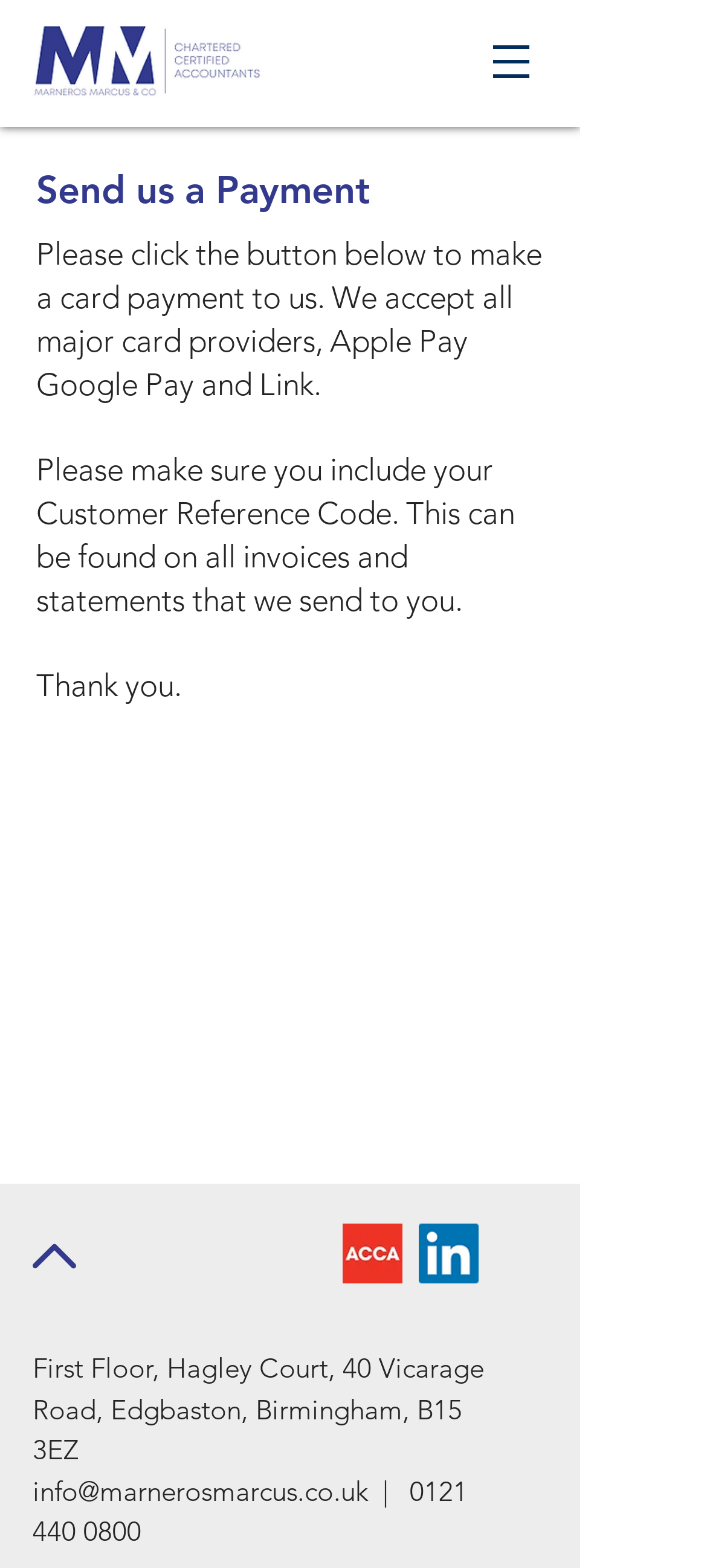Construct a comprehensive caption that outlines the webpage's structure and content.

This webpage is a payment portal for Marneros Marcus & Co. At the top left, there is an email signature logo. To the right of the logo, there is a navigation menu labeled "Site". Below the navigation menu, the main content area begins. 

The main content area is headed by a title "Send us a Payment". Below the title, there is a paragraph of text explaining how to make a card payment to the company, including the acceptance of major card providers, Apple Pay, Google Pay, and Link. 

Further down, there is another paragraph of text reminding users to include their Customer Reference Code, which can be found on invoices and statements. Below this, there is a brief message saying "Thank you". 

The main content area also features an iframe for Stripe Payment method, which is likely where users can enter their payment information. 

At the bottom of the page, there are several elements. On the left, there is a link to an unknown destination. To the right of the link, there is a social bar with two social media icons: ACCA logo and LinkedIn Social Icon. 

Below the social bar, there is the company's address, followed by a link to the company's email and phone number.